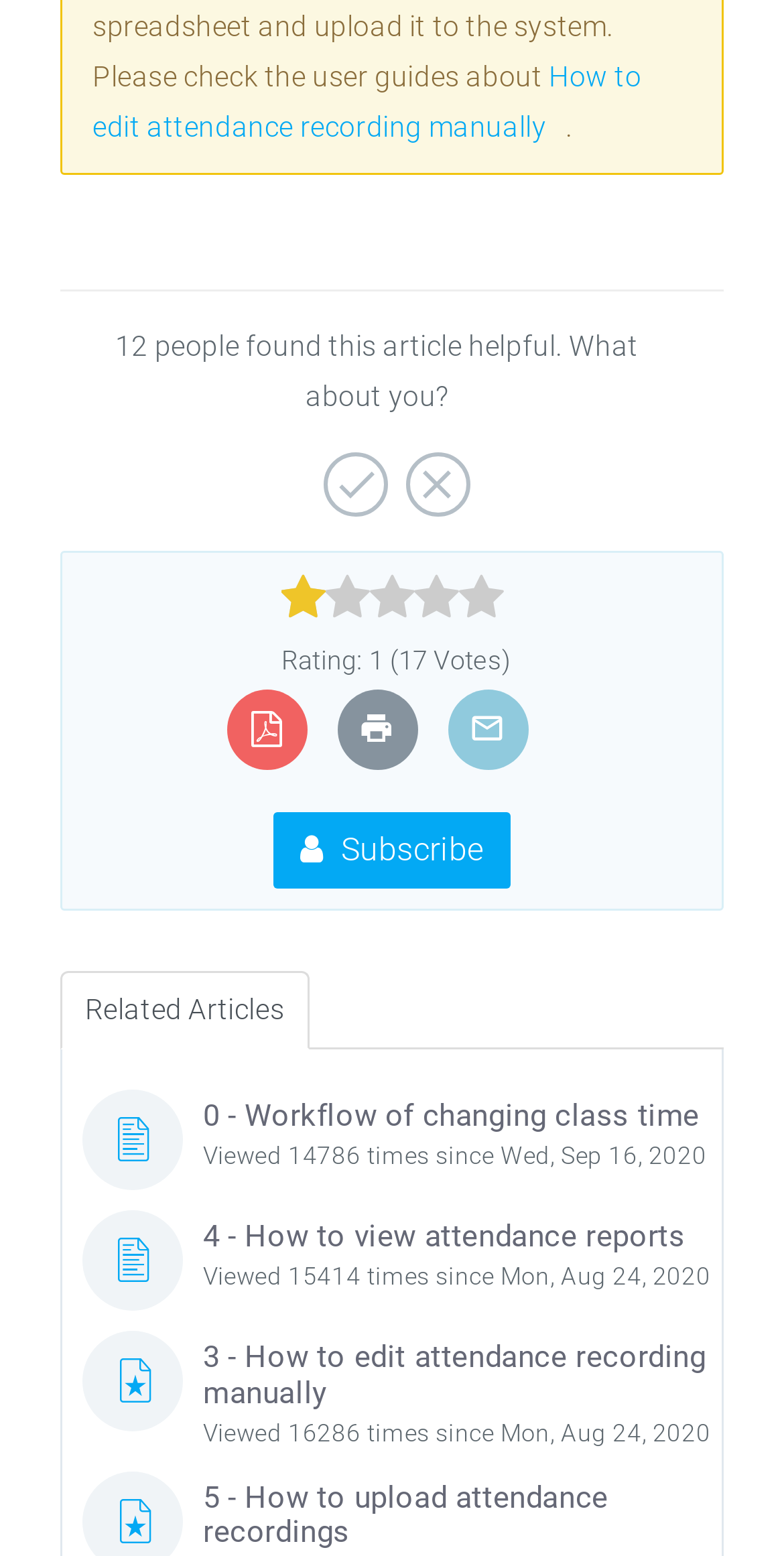Please specify the bounding box coordinates of the region to click in order to perform the following instruction: "View related articles".

[0.077, 0.625, 0.394, 0.675]